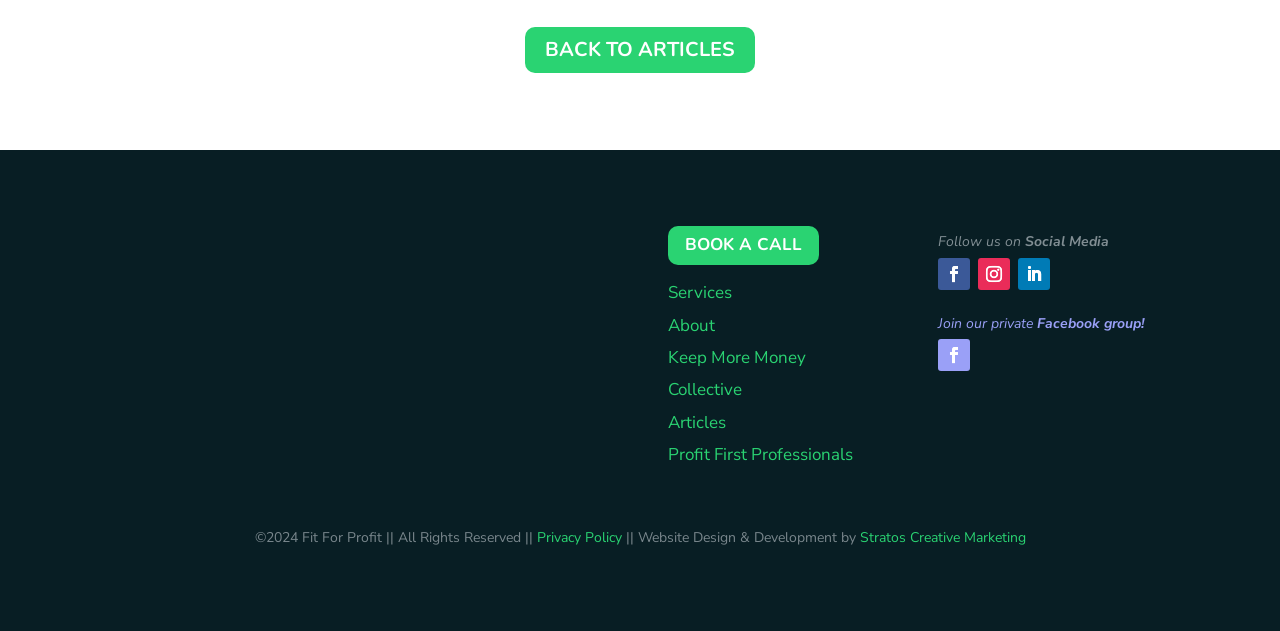What is the name of the collective?
Using the image, provide a concise answer in one word or a short phrase.

Keep More Money